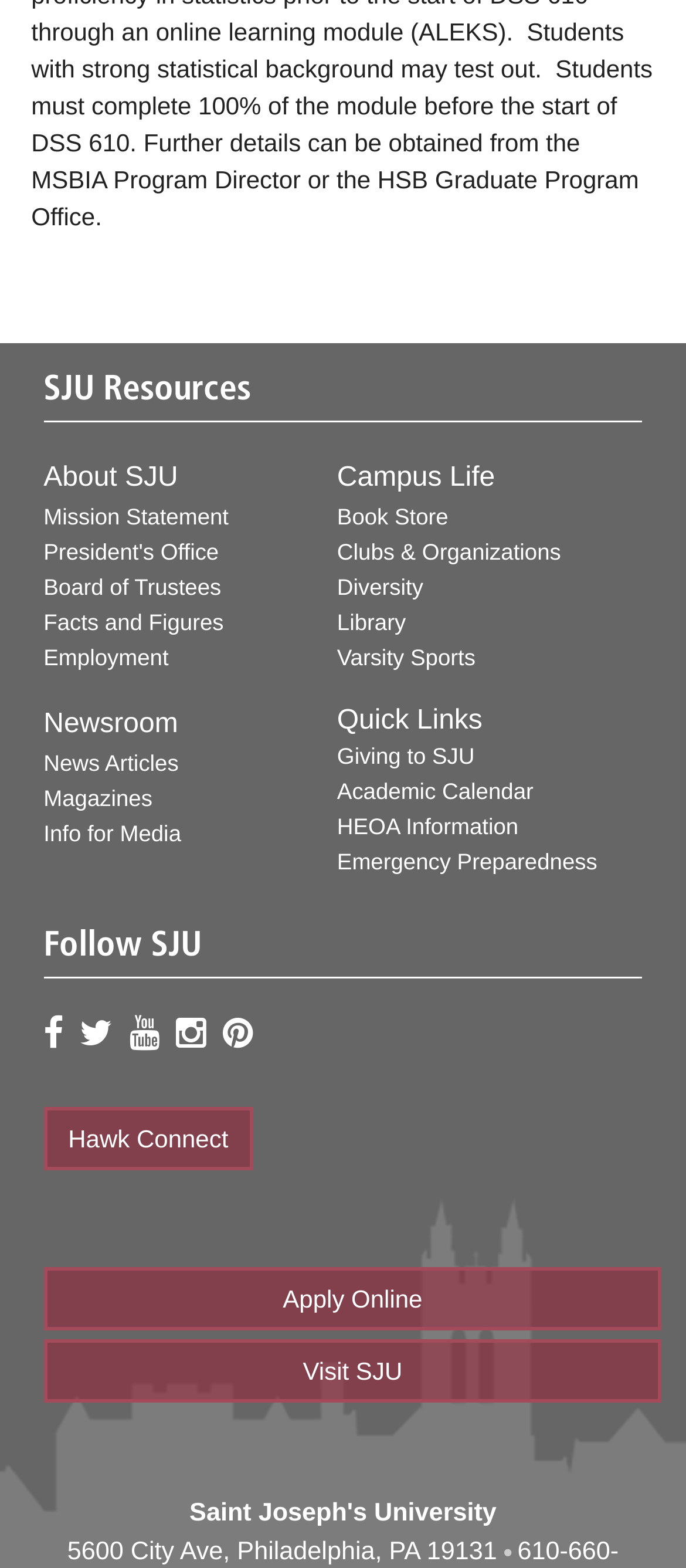Identify the bounding box coordinates of the HTML element based on this description: "Clubs & Organizations".

[0.491, 0.344, 0.818, 0.361]